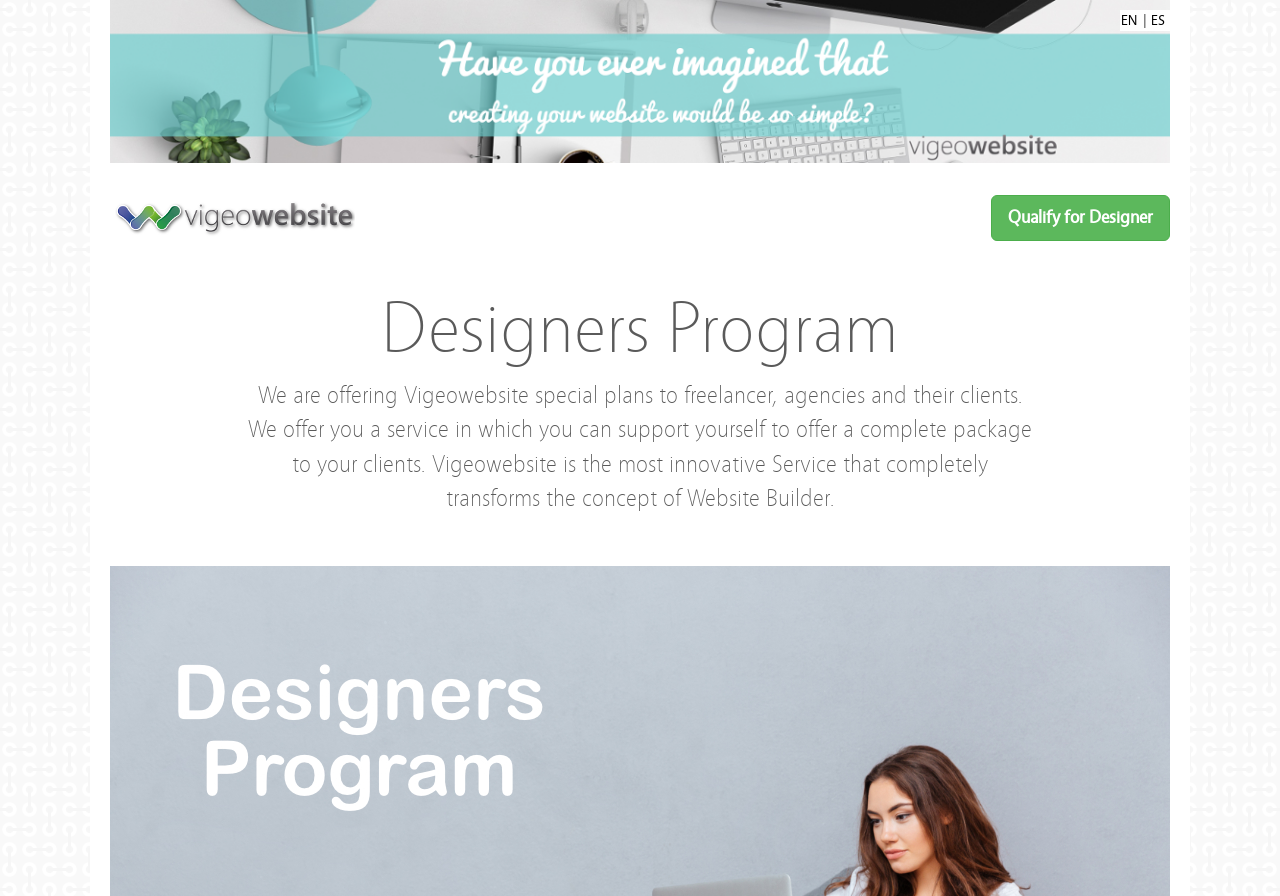What can designers qualify for?
Please look at the screenshot and answer using one word or phrase.

Designer